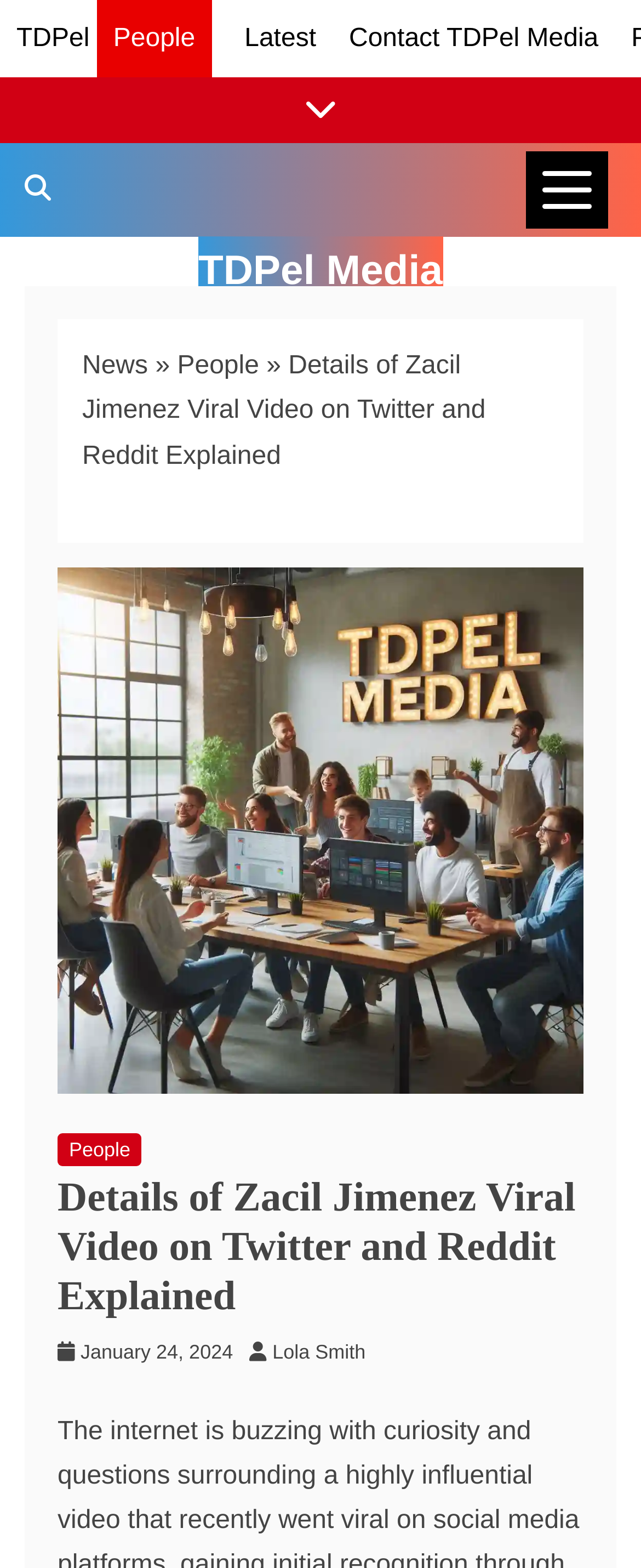Can you look at the image and give a comprehensive answer to the question:
What is the category of the news article?

The breadcrumbs navigation at the top of the webpage shows the category hierarchy, and the current article is under the 'People' category.